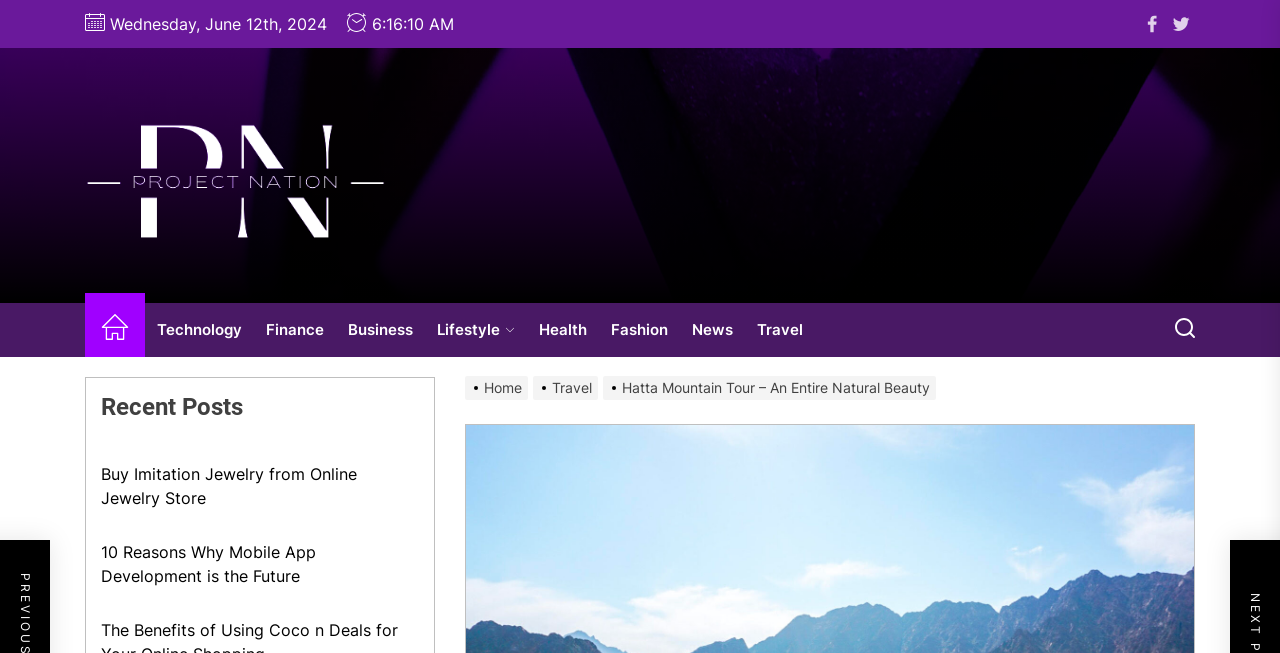Determine the bounding box coordinates of the clickable element necessary to fulfill the instruction: "Click on Facebook". Provide the coordinates as four float numbers within the 0 to 1 range, i.e., [left, top, right, bottom].

[0.89, 0.018, 0.909, 0.055]